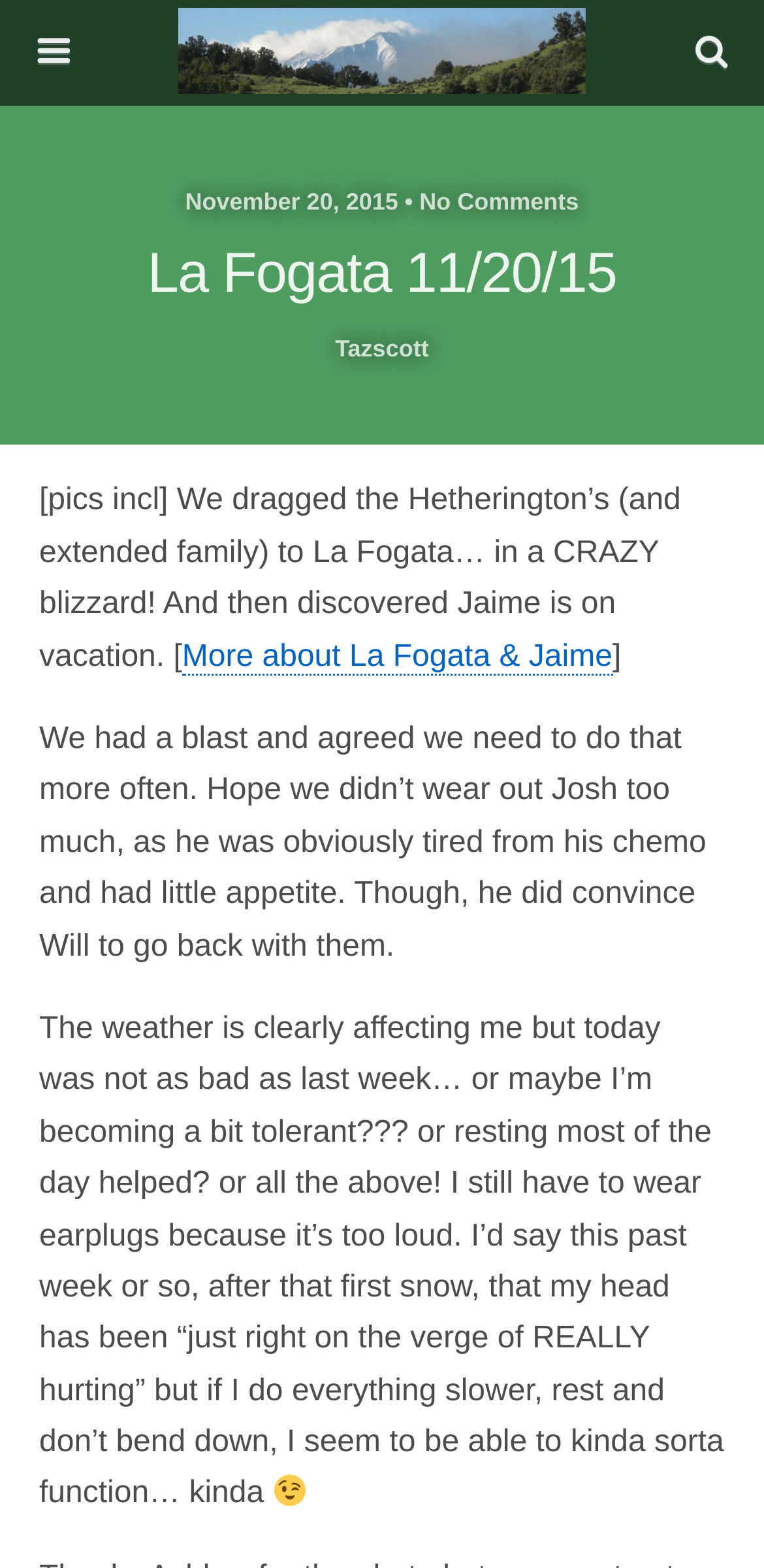Is the blog post about a recent event?
Please analyze the image and answer the question with as much detail as possible.

The blog post mentions a specific date 'November 20, 2015' and describes a recent experience, indicating that the post is about a recent event.